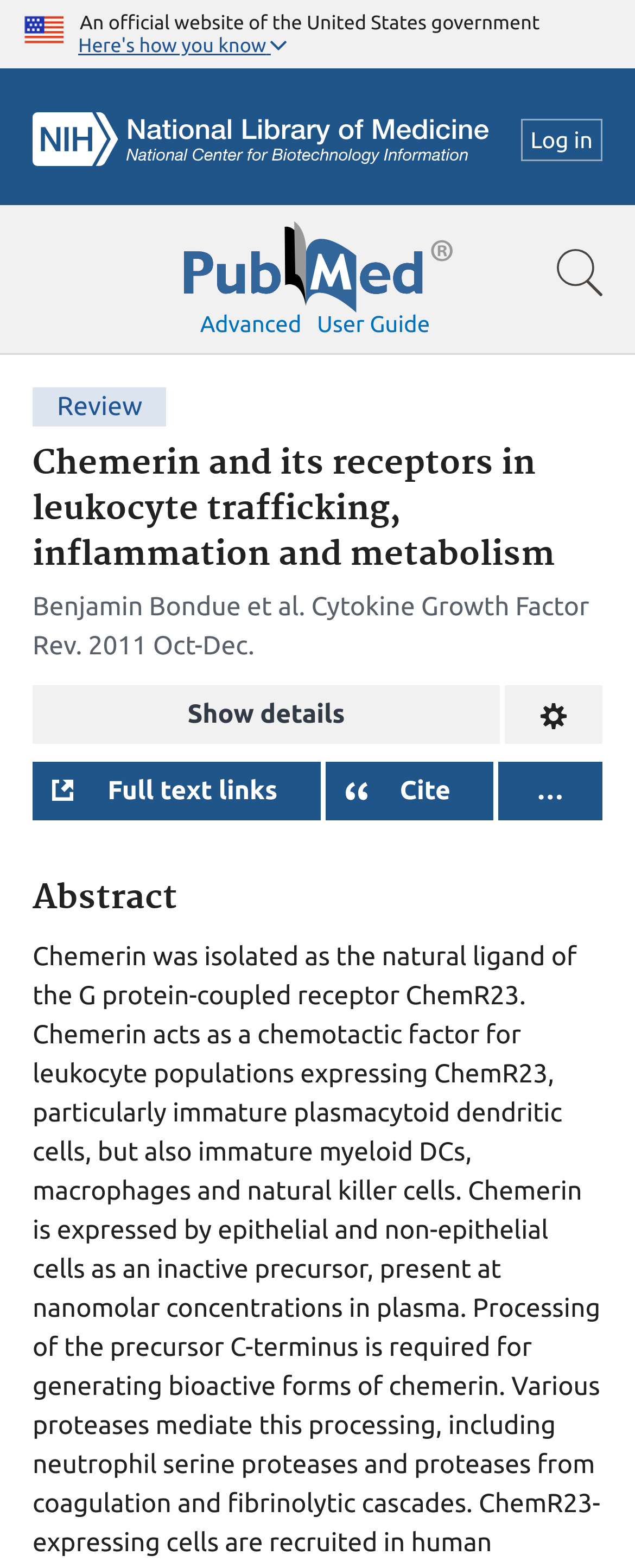Determine the bounding box for the UI element as described: "Cite". The coordinates should be represented as four float numbers between 0 and 1, formatted as [left, top, right, bottom].

[0.512, 0.485, 0.776, 0.523]